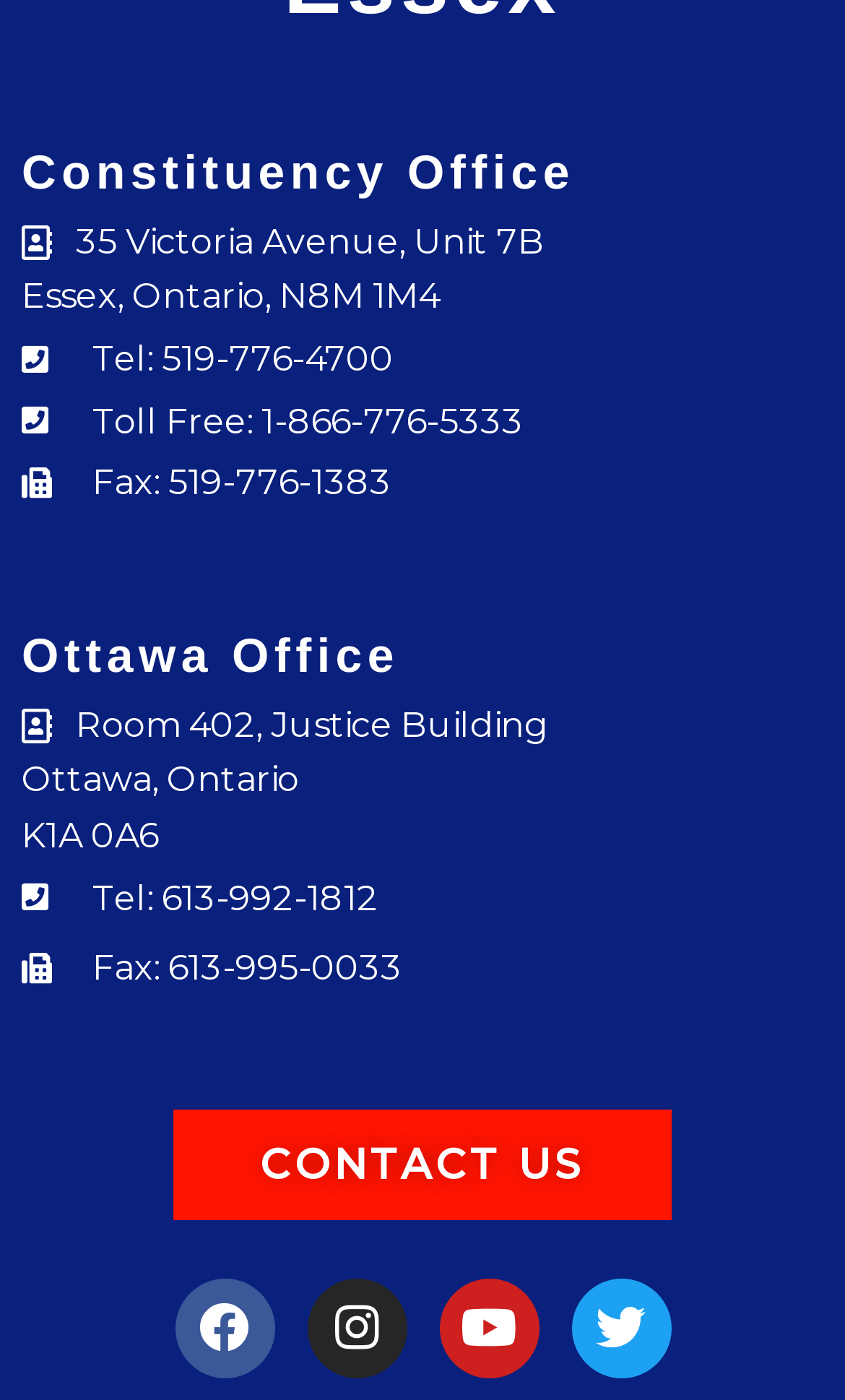Using the element description provided, determine the bounding box coordinates in the format (top-left x, top-left y, bottom-right x, bottom-right y). Ensure that all values are floating point numbers between 0 and 1. Element description: Tel: 519-776-4700

[0.026, 0.237, 0.974, 0.276]